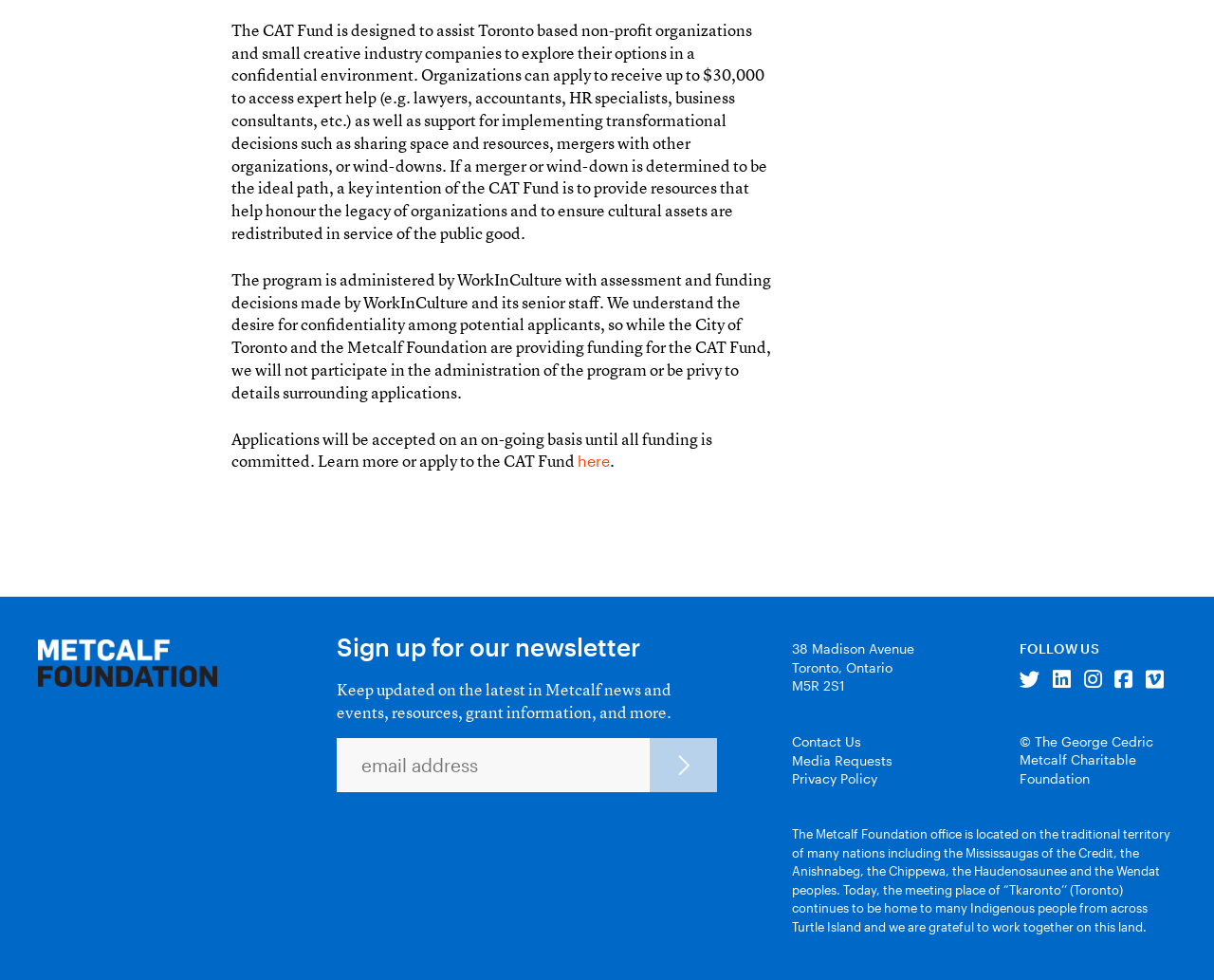Give a concise answer of one word or phrase to the question: 
How can one learn more or apply to the CAT Fund?

Click 'here'